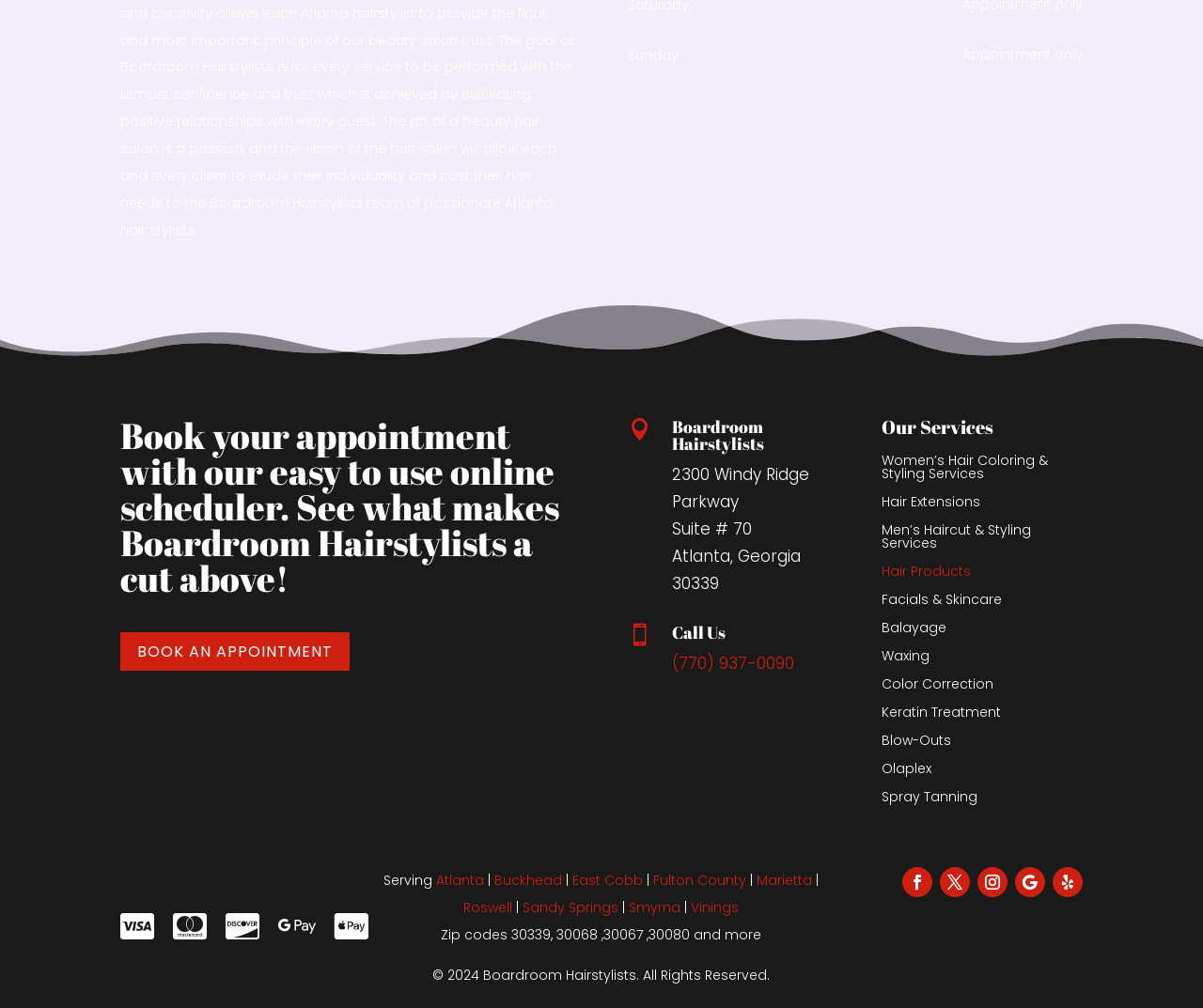Locate the bounding box coordinates of the segment that needs to be clicked to meet this instruction: "Call us".

[0.559, 0.647, 0.66, 0.669]